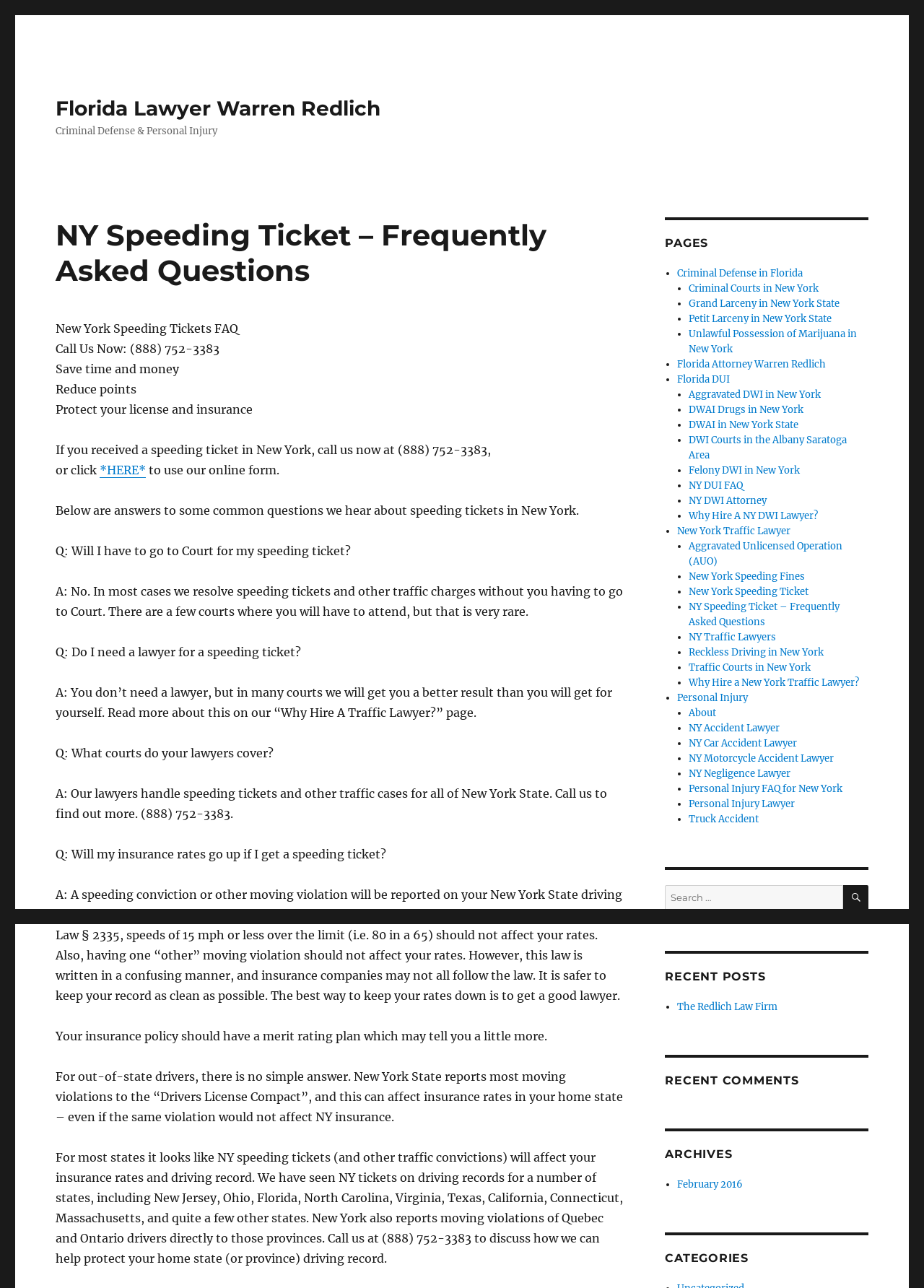Please determine the bounding box coordinates of the area that needs to be clicked to complete this task: 'Click on '*HERE*''. The coordinates must be four float numbers between 0 and 1, formatted as [left, top, right, bottom].

[0.108, 0.359, 0.158, 0.371]